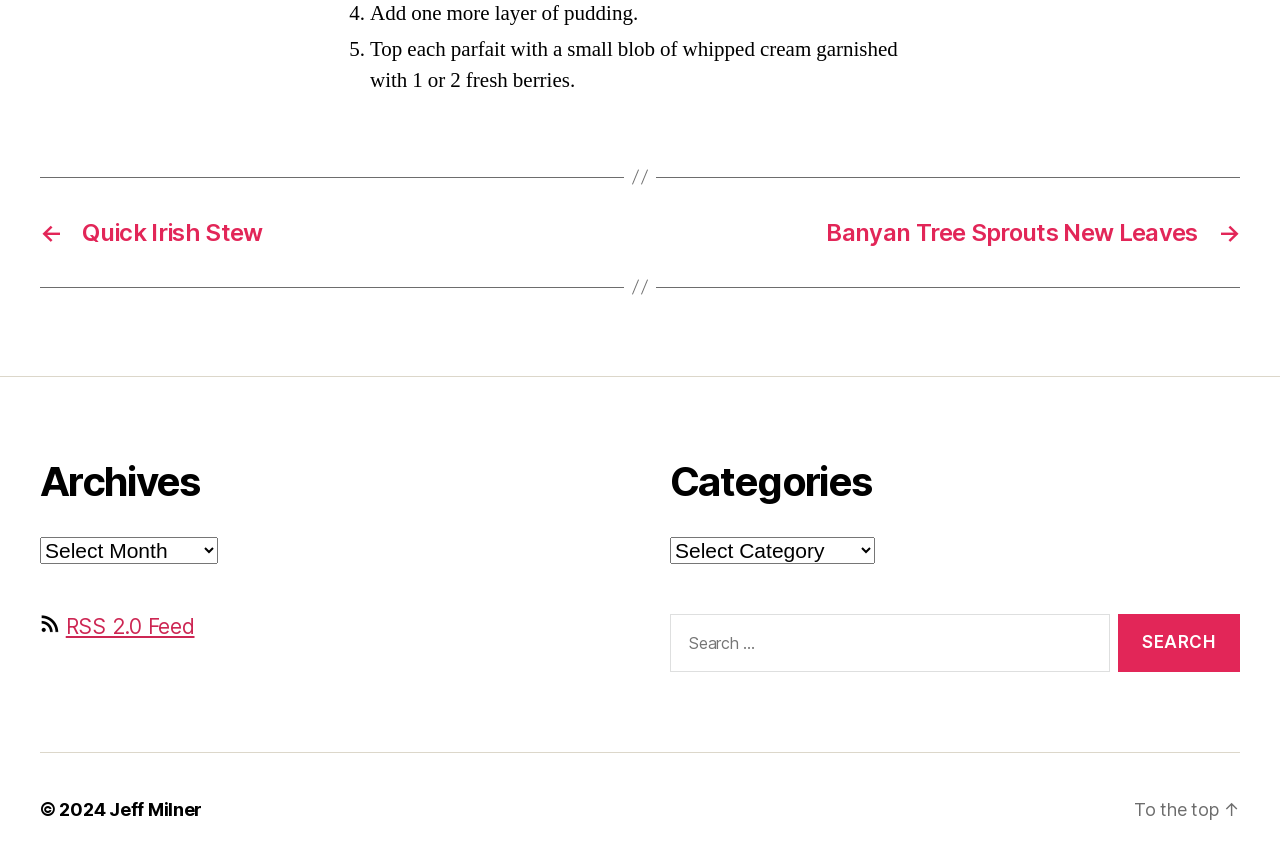Please locate the bounding box coordinates of the element that should be clicked to complete the given instruction: "Click on 'Post a task'".

None